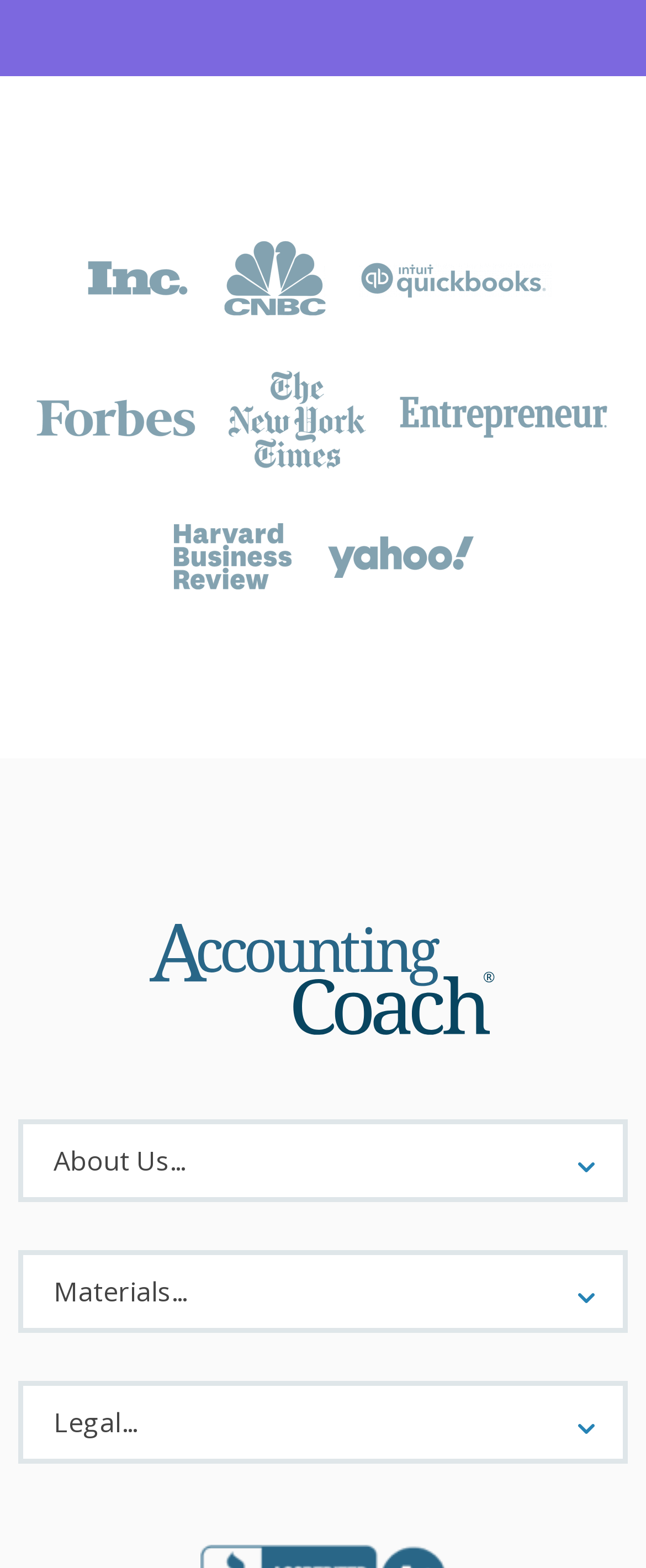Give a concise answer using only one word or phrase for this question:
What is the purpose of the link at the top?

Learn accounting